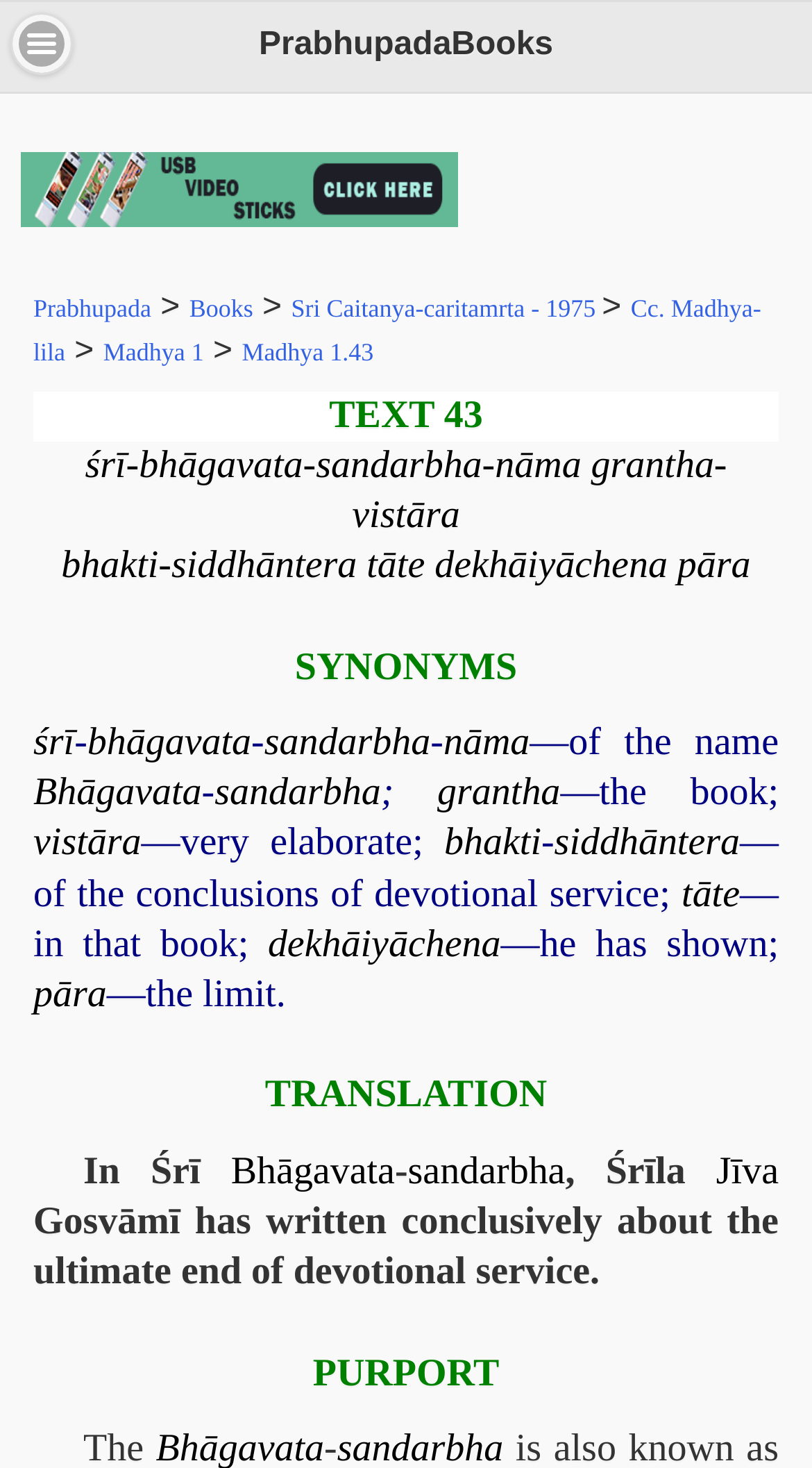Provide the bounding box coordinates of the UI element this sentence describes: "Sri Caitanya-caritamrta - 1975".

[0.358, 0.2, 0.741, 0.22]